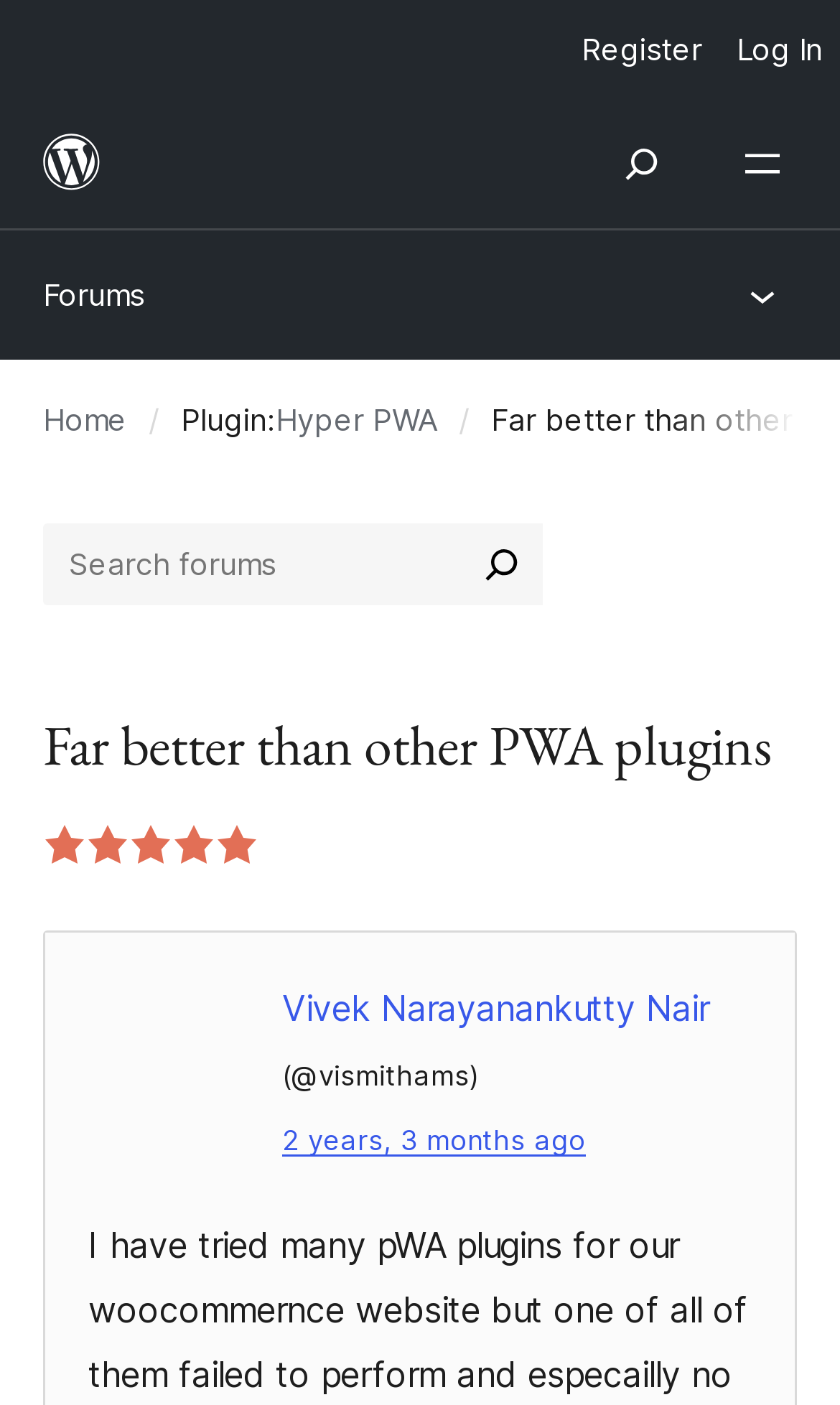Using the webpage screenshot, find the UI element described by 2 years, 3 months ago. Provide the bounding box coordinates in the format (top-left x, top-left y, bottom-right x, bottom-right y), ensuring all values are floating point numbers between 0 and 1.

[0.336, 0.801, 0.697, 0.824]